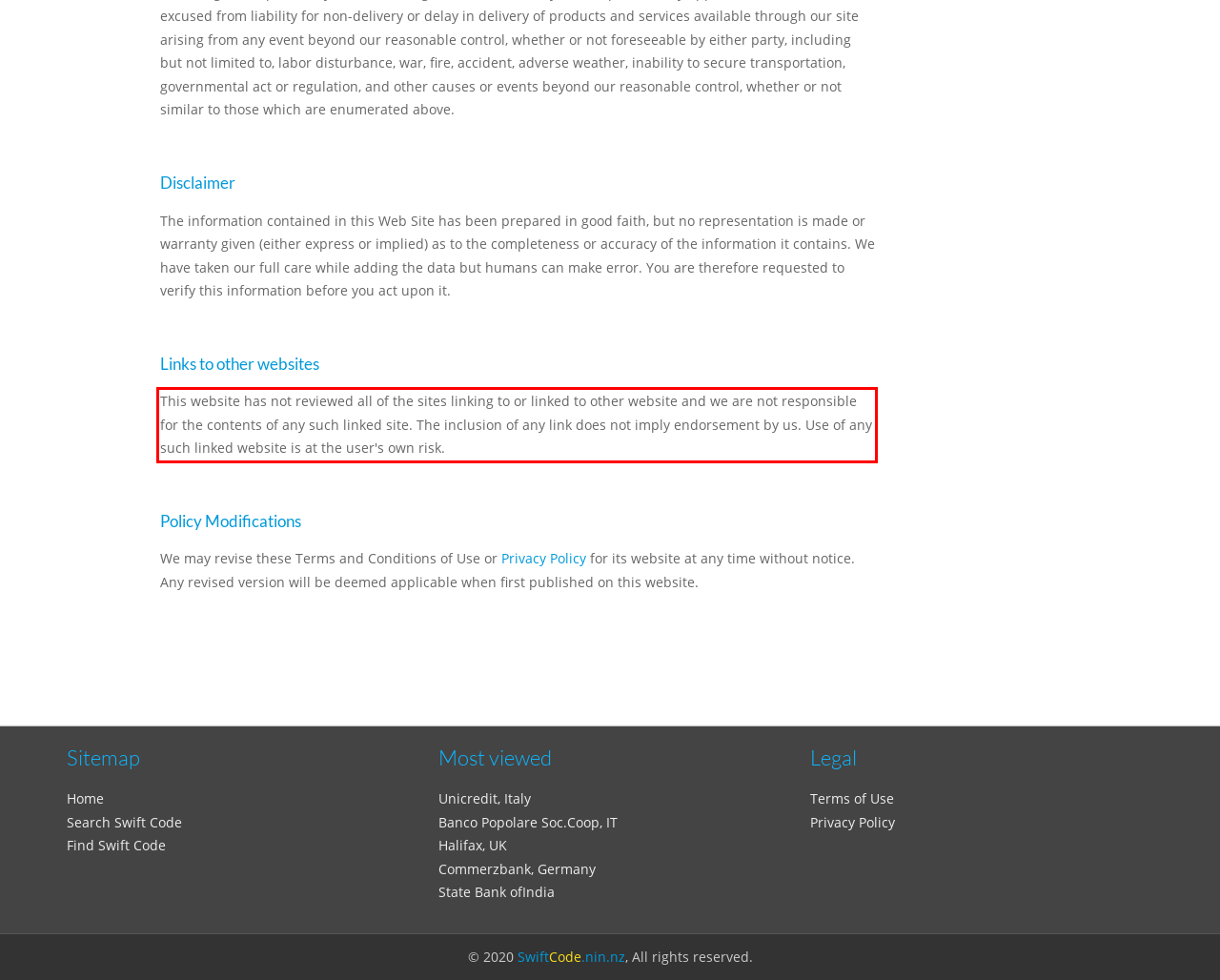In the screenshot of the webpage, find the red bounding box and perform OCR to obtain the text content restricted within this red bounding box.

This website has not reviewed all of the sites linking to or linked to other website and we are not responsible for the contents of any such linked site. The inclusion of any link does not imply endorsement by us. Use of any such linked website is at the user's own risk.